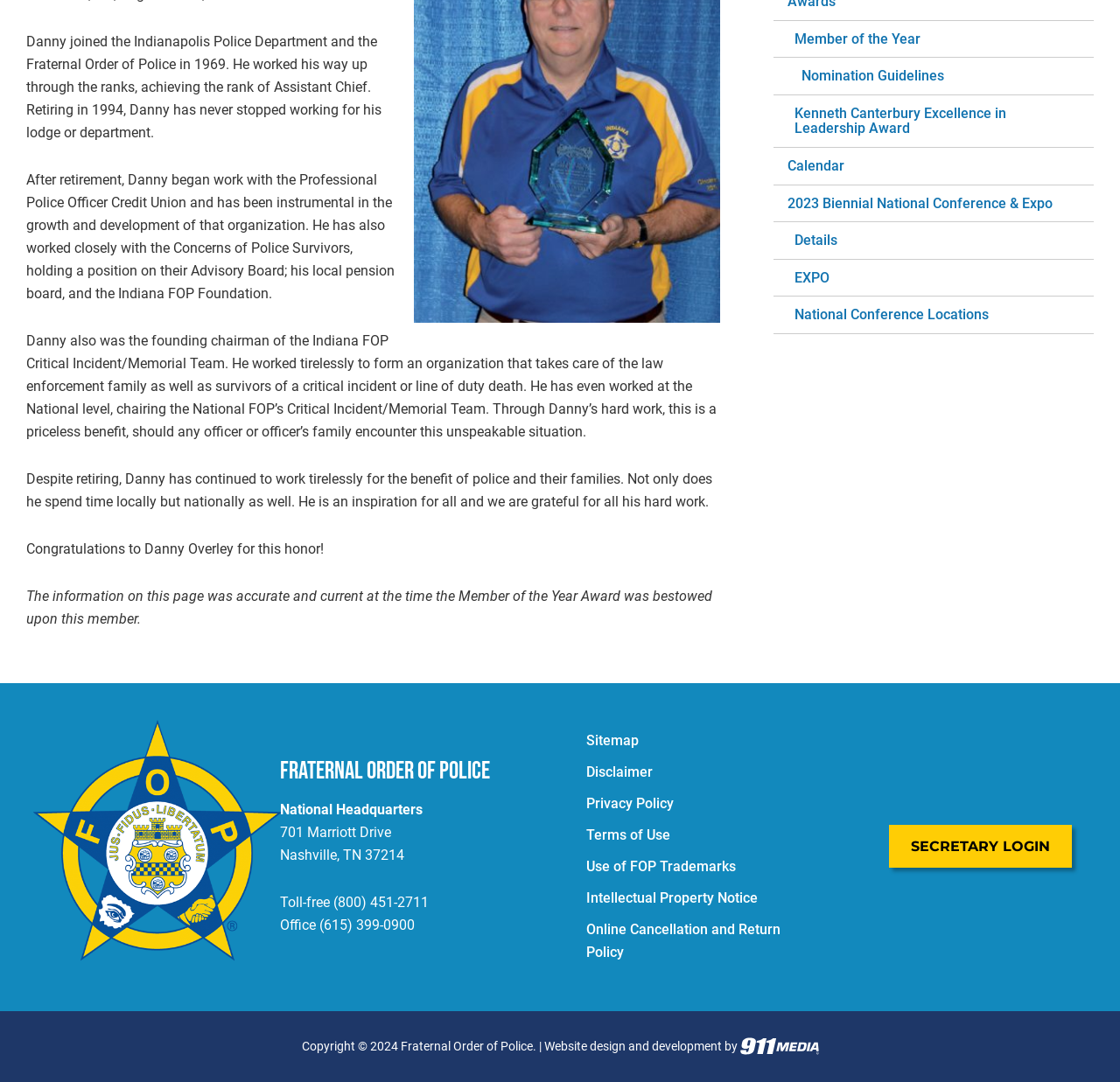Predict the bounding box for the UI component with the following description: "Assessments".

None